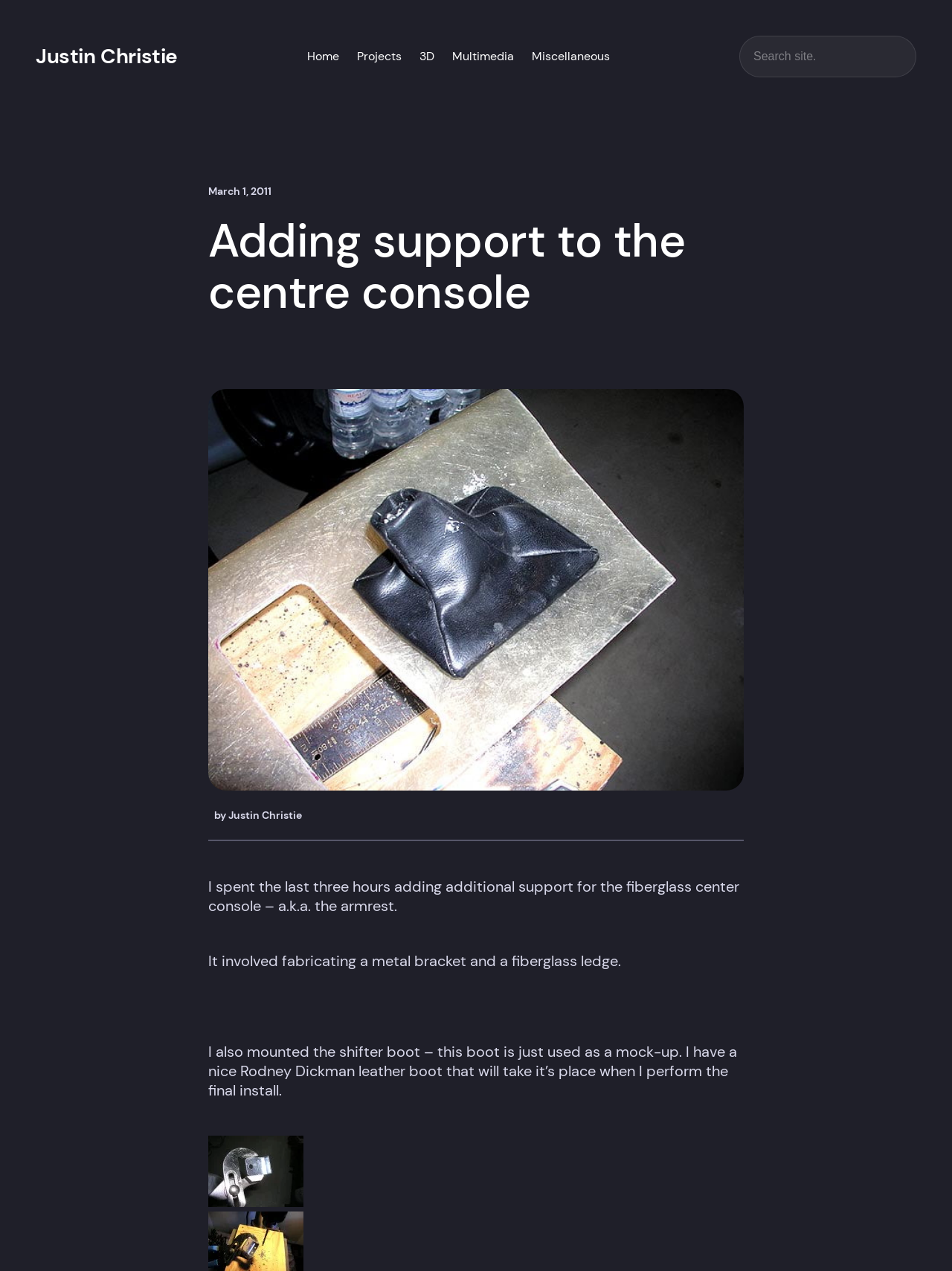Please analyze the image and give a detailed answer to the question:
What is the author of this blog post?

I determined the author by looking at the heading 'Justin Christie' at the top of the page, and also seeing the text 'by Justin Christie' below the title of the blog post.